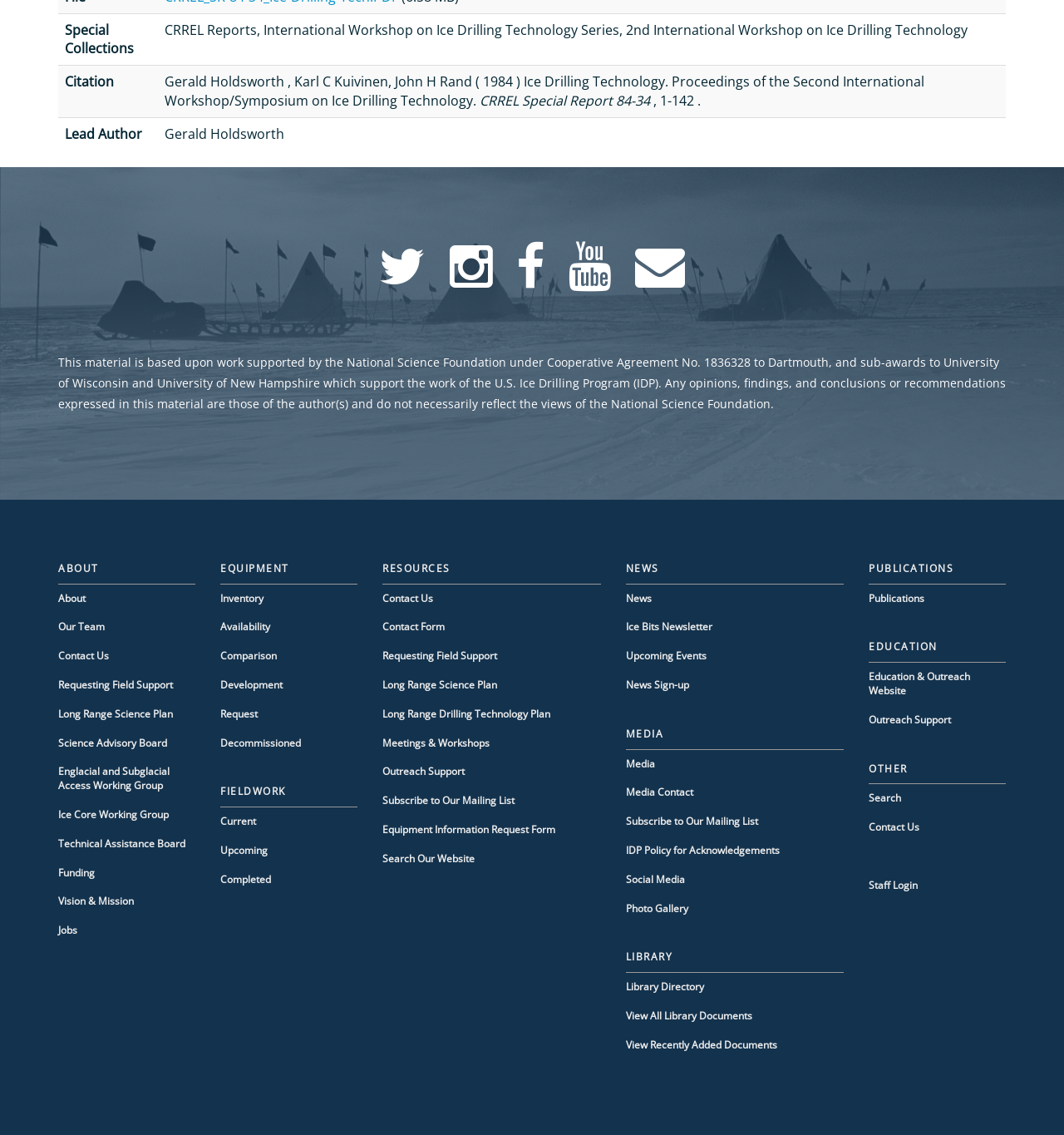Determine the bounding box coordinates of the clickable element to achieve the following action: 'Click on the 'About' link'. Provide the coordinates as four float values between 0 and 1, formatted as [left, top, right, bottom].

[0.055, 0.521, 0.08, 0.533]